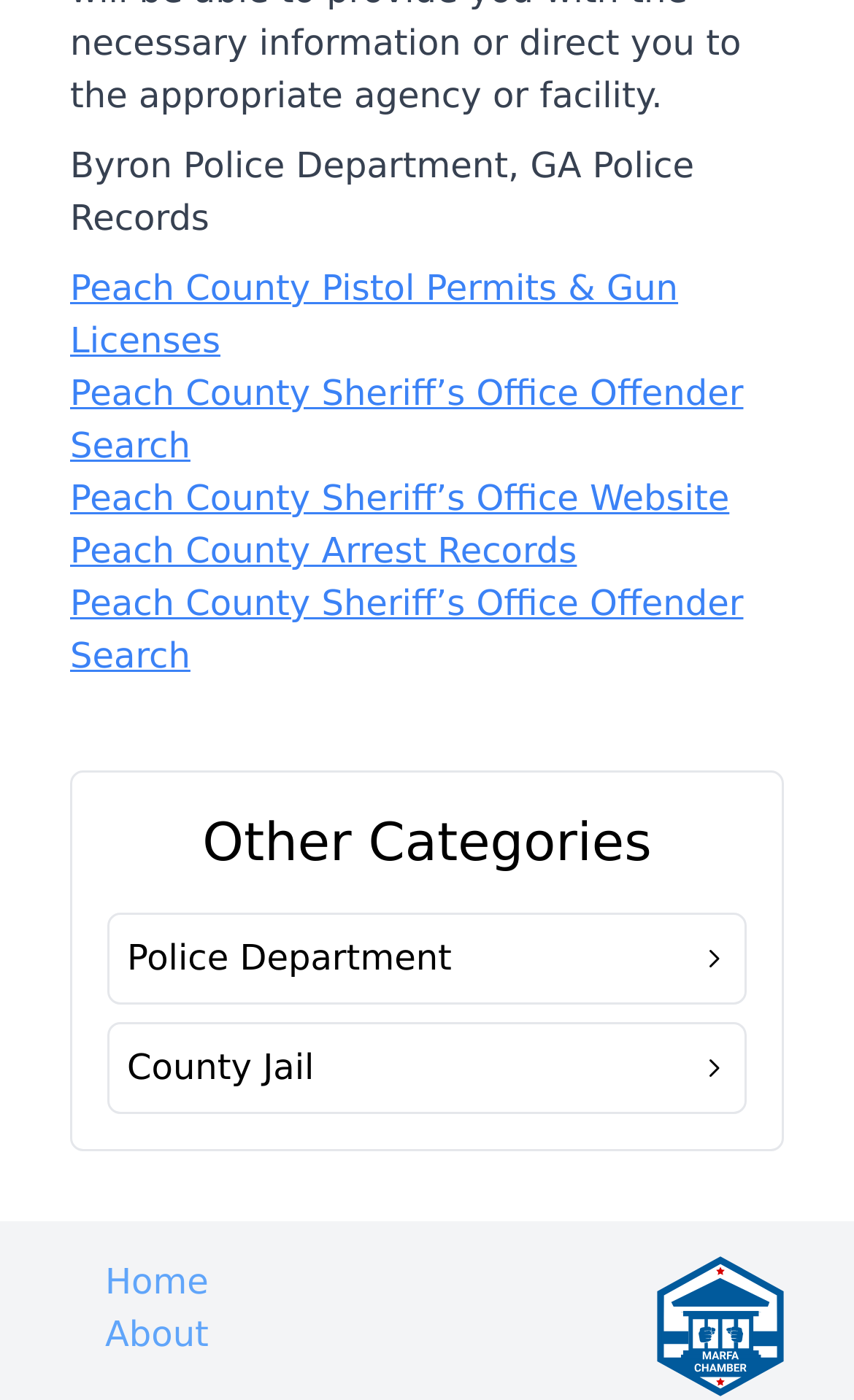Locate the bounding box coordinates of the clickable region necessary to complete the following instruction: "Click on the Home link". Provide the coordinates in the format of four float numbers between 0 and 1, i.e., [left, top, right, bottom].

[0.082, 0.888, 0.285, 0.943]